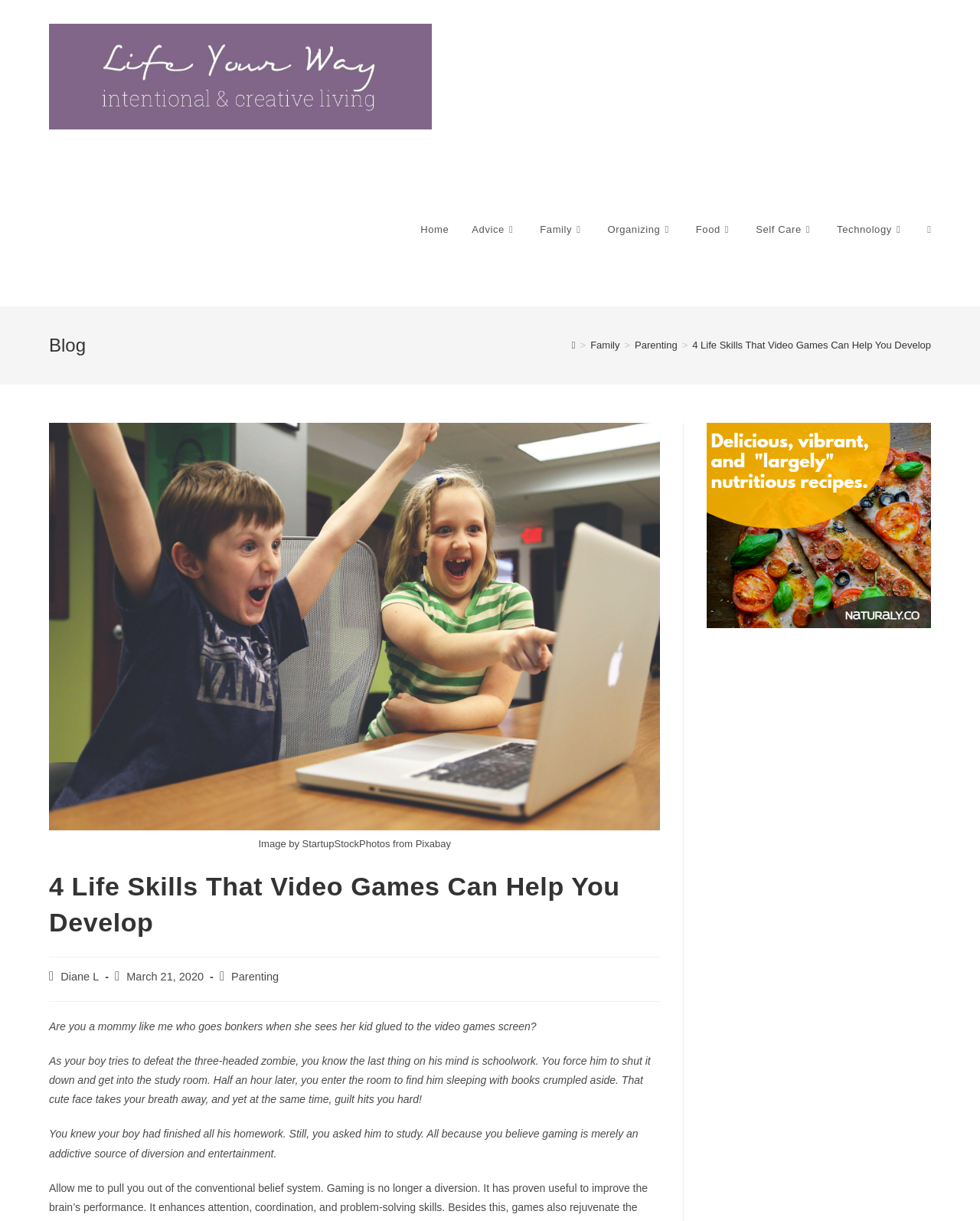Select the bounding box coordinates of the element I need to click to carry out the following instruction: "Click on the 'Parenting' category link".

[0.236, 0.795, 0.285, 0.805]